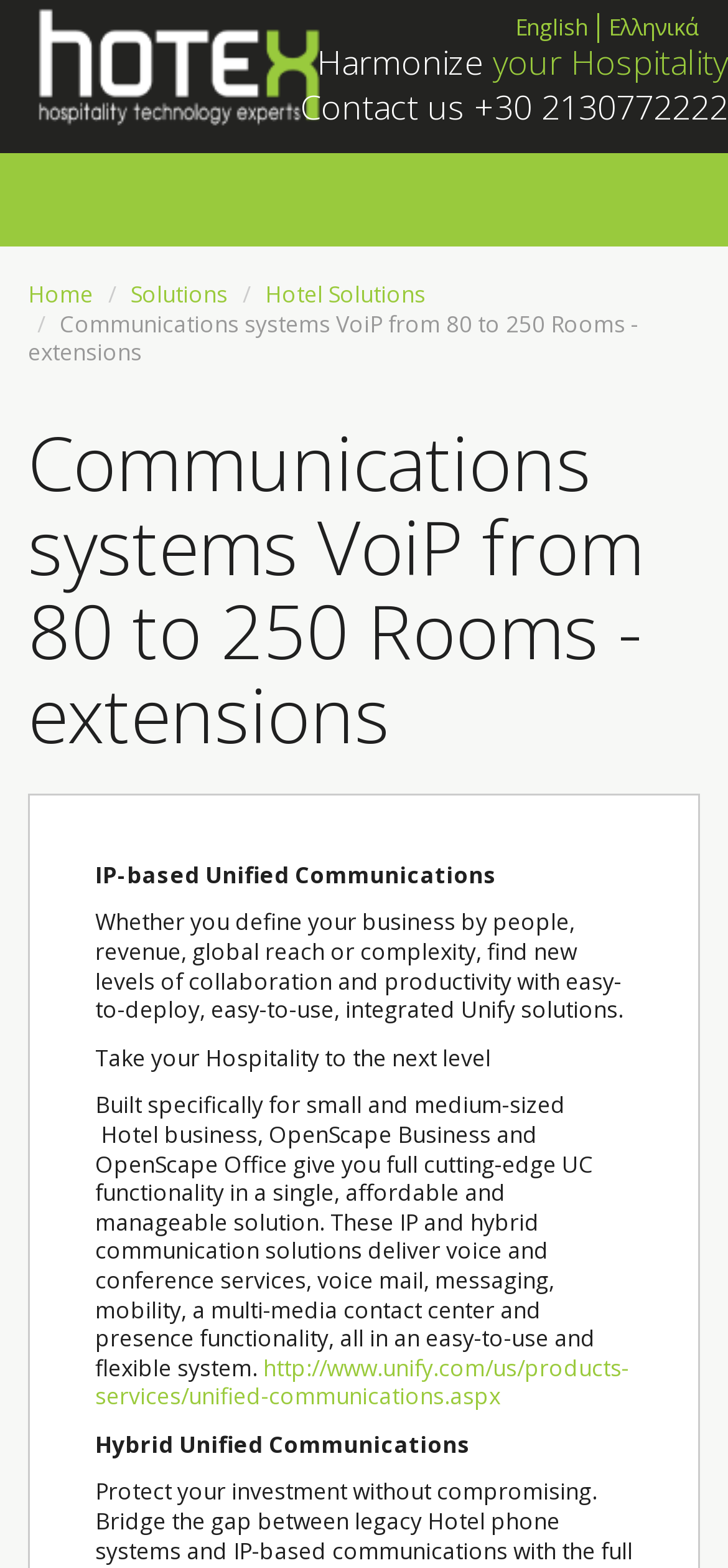Identify the bounding box coordinates of the clickable region necessary to fulfill the following instruction: "Visit the 'Home' page". The bounding box coordinates should be four float numbers between 0 and 1, i.e., [left, top, right, bottom].

[0.038, 0.177, 0.128, 0.198]